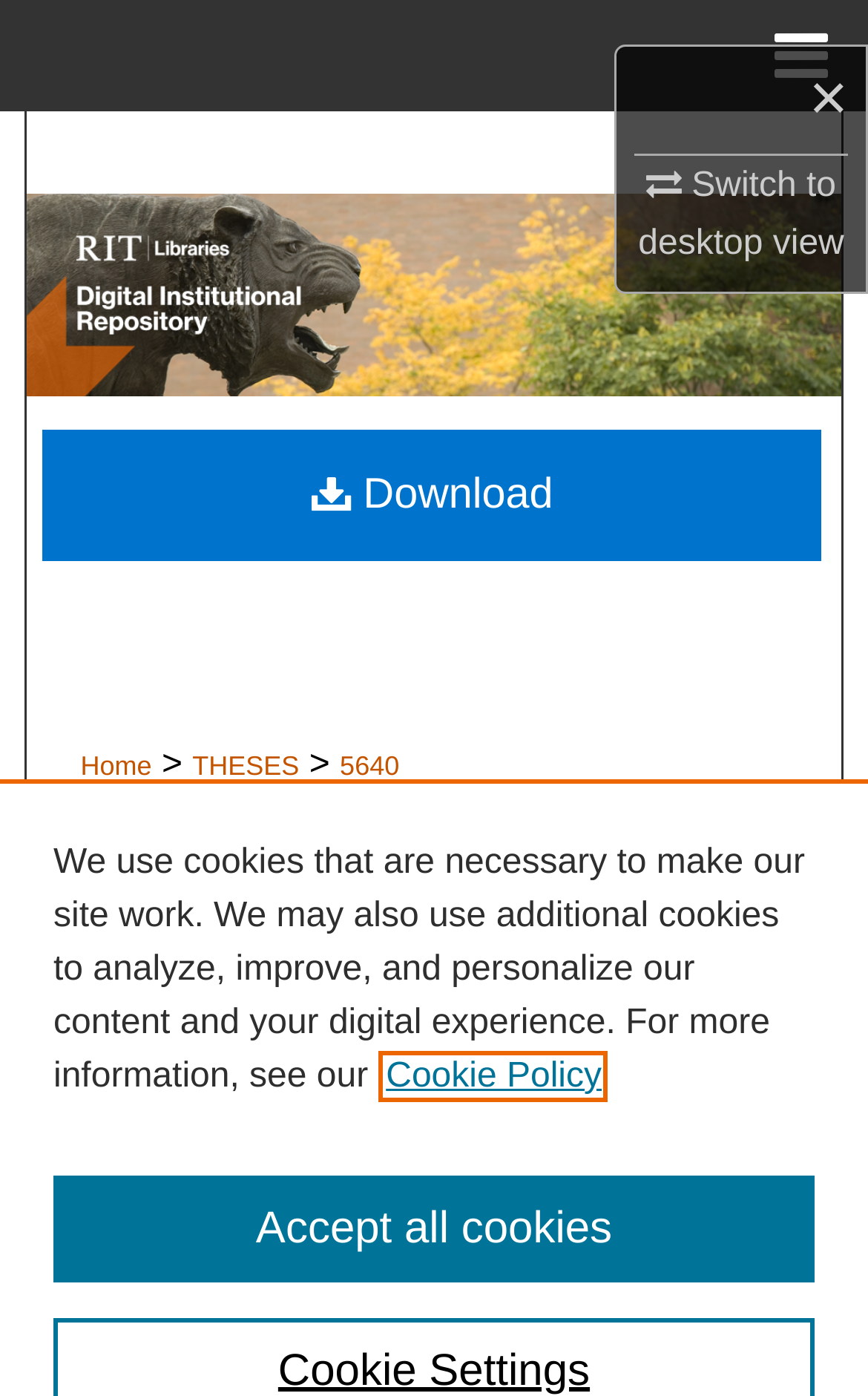Specify the bounding box coordinates of the area to click in order to execute this command: 'Click on Accessibility'. The coordinates should consist of four float numbers ranging from 0 to 1, and should be formatted as [left, top, right, bottom].

None